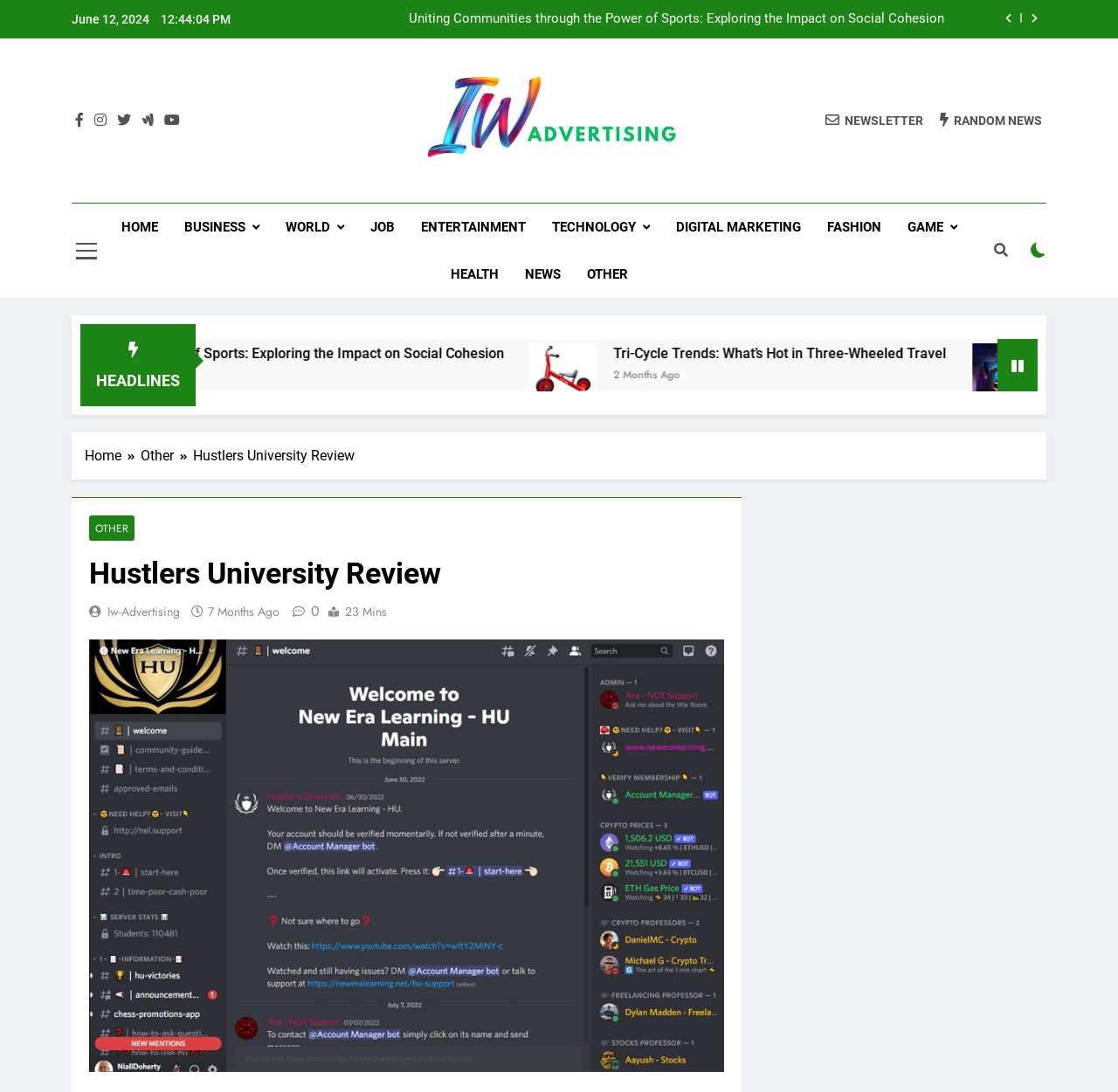Locate the bounding box coordinates of the element you need to click to accomplish the task described by this instruction: "Read the article about Tri-Cycle Trends".

[0.408, 0.316, 0.706, 0.331]